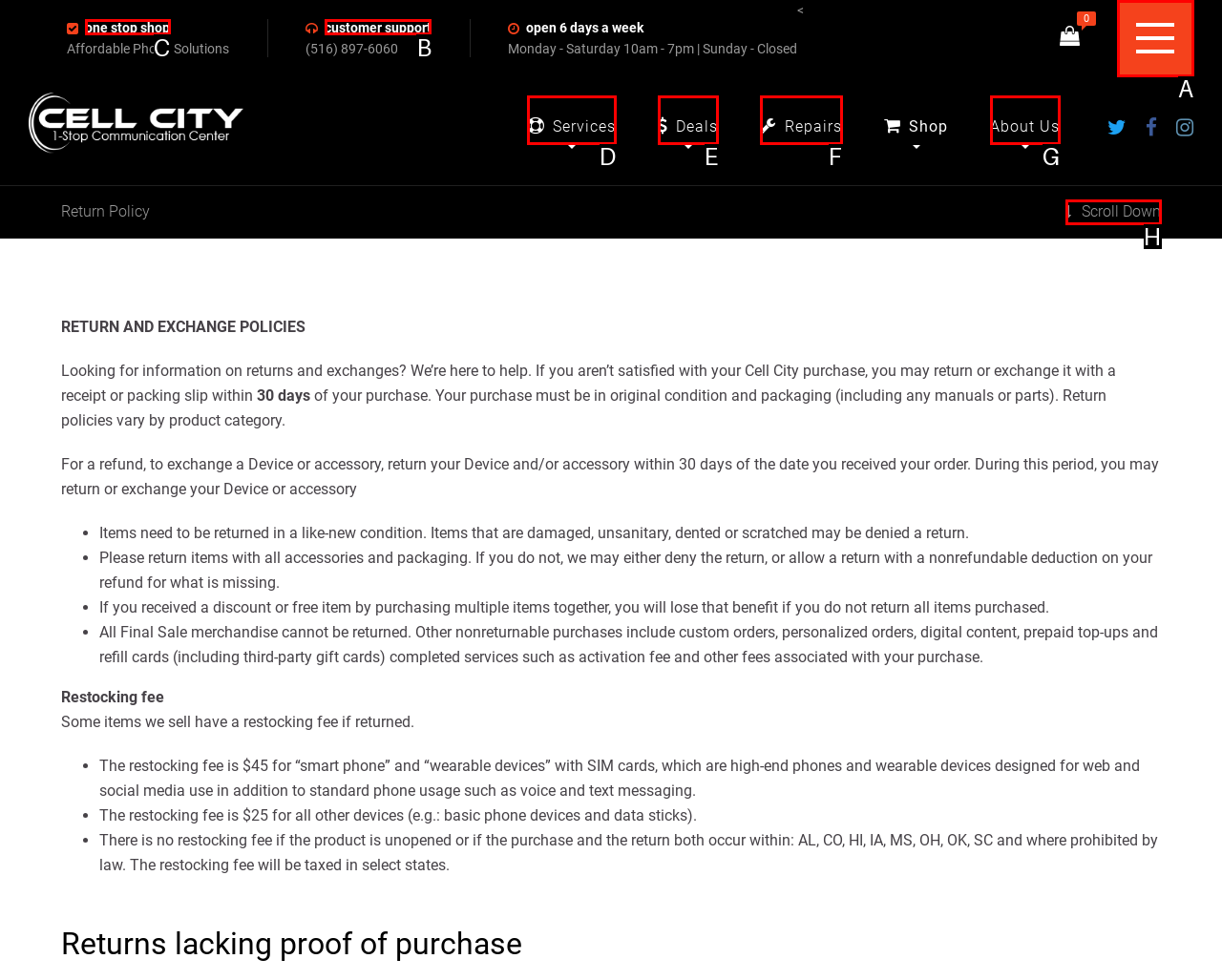Based on the choices marked in the screenshot, which letter represents the correct UI element to perform the task: Call customer support?

B